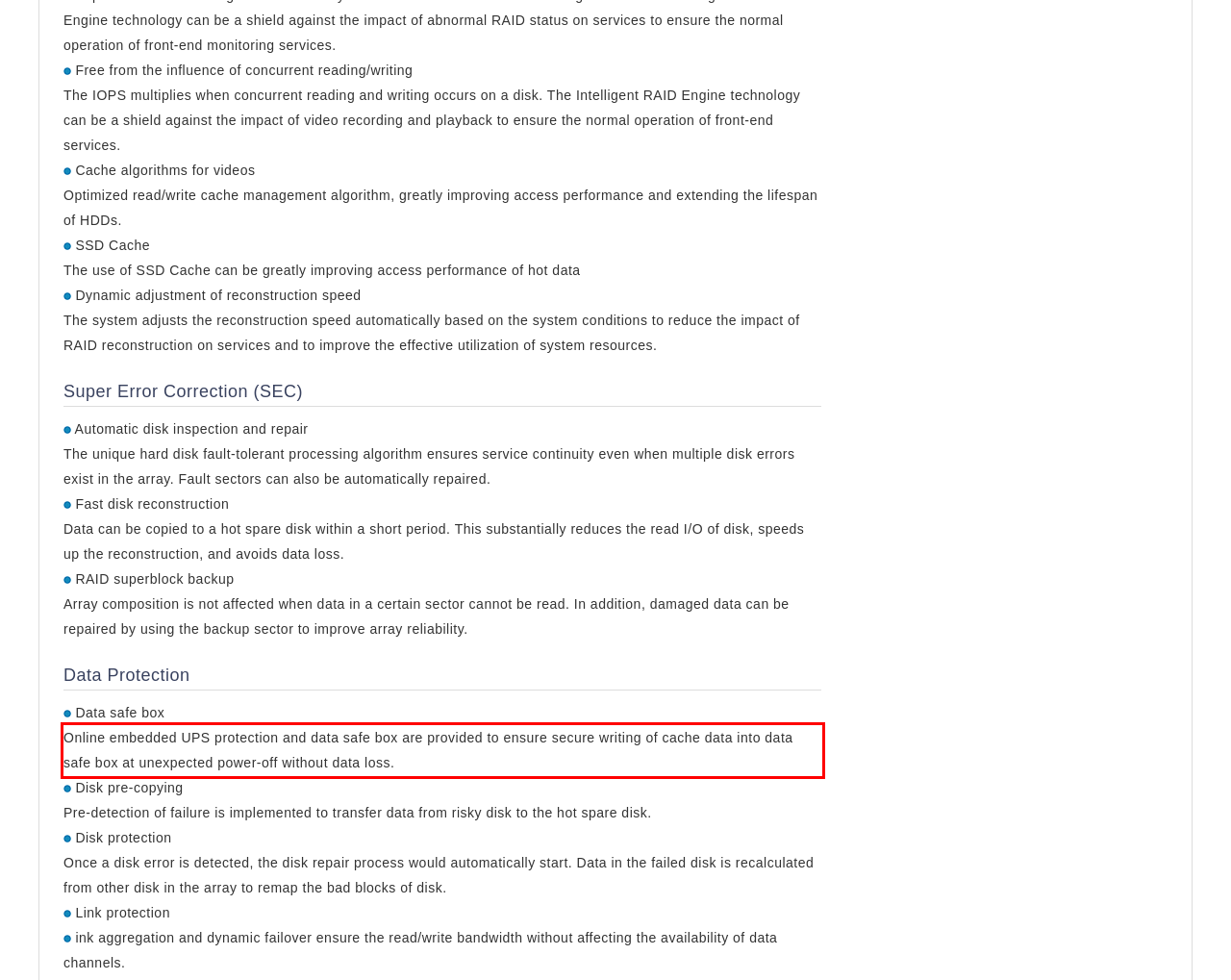Given a screenshot of a webpage containing a red rectangle bounding box, extract and provide the text content found within the red bounding box.

Online embedded UPS protection and data safe box are provided to ensure secure writing of cache data into data safe box at unexpected power-off without data loss.